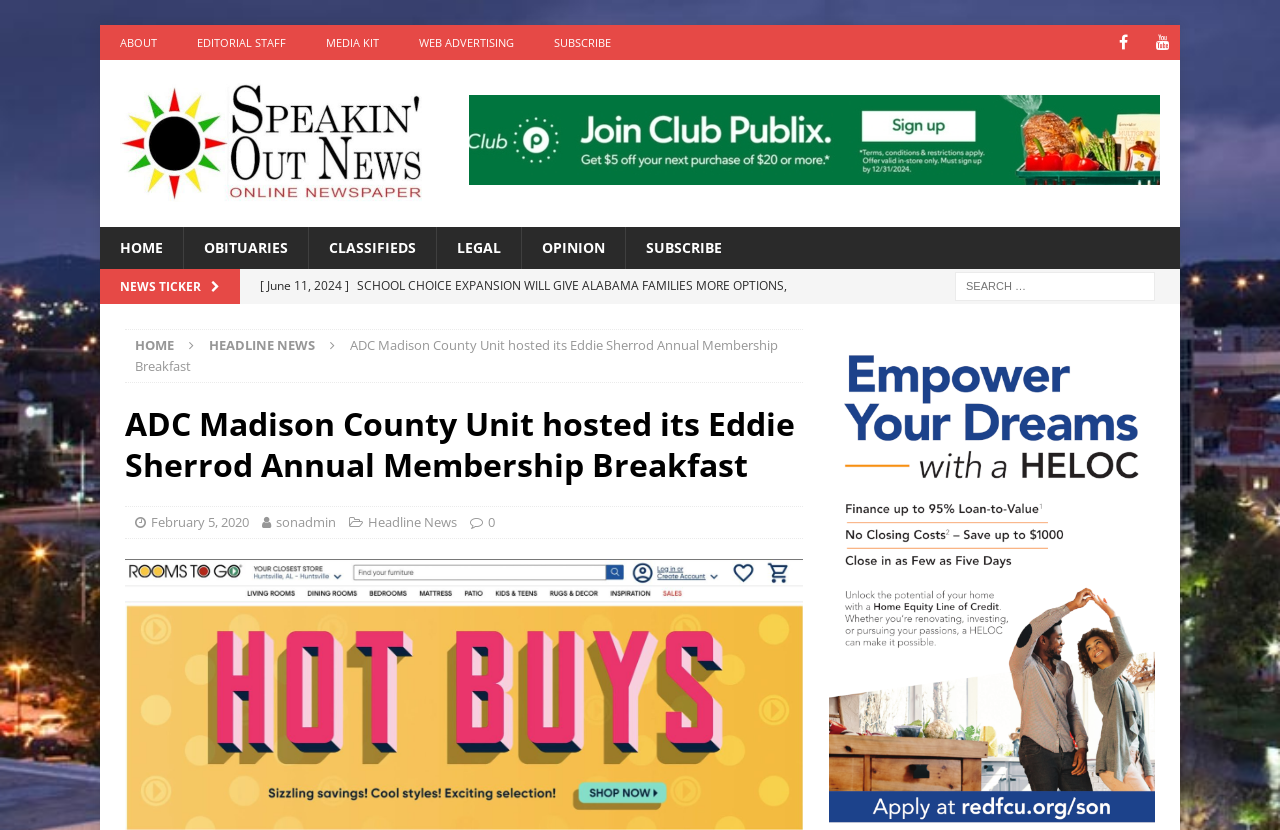What type of content is available on this webpage?
Look at the image and construct a detailed response to the question.

By analyzing the webpage structure and content, it appears that this webpage is a news website, and it contains various news articles with titles, dates, and summaries.